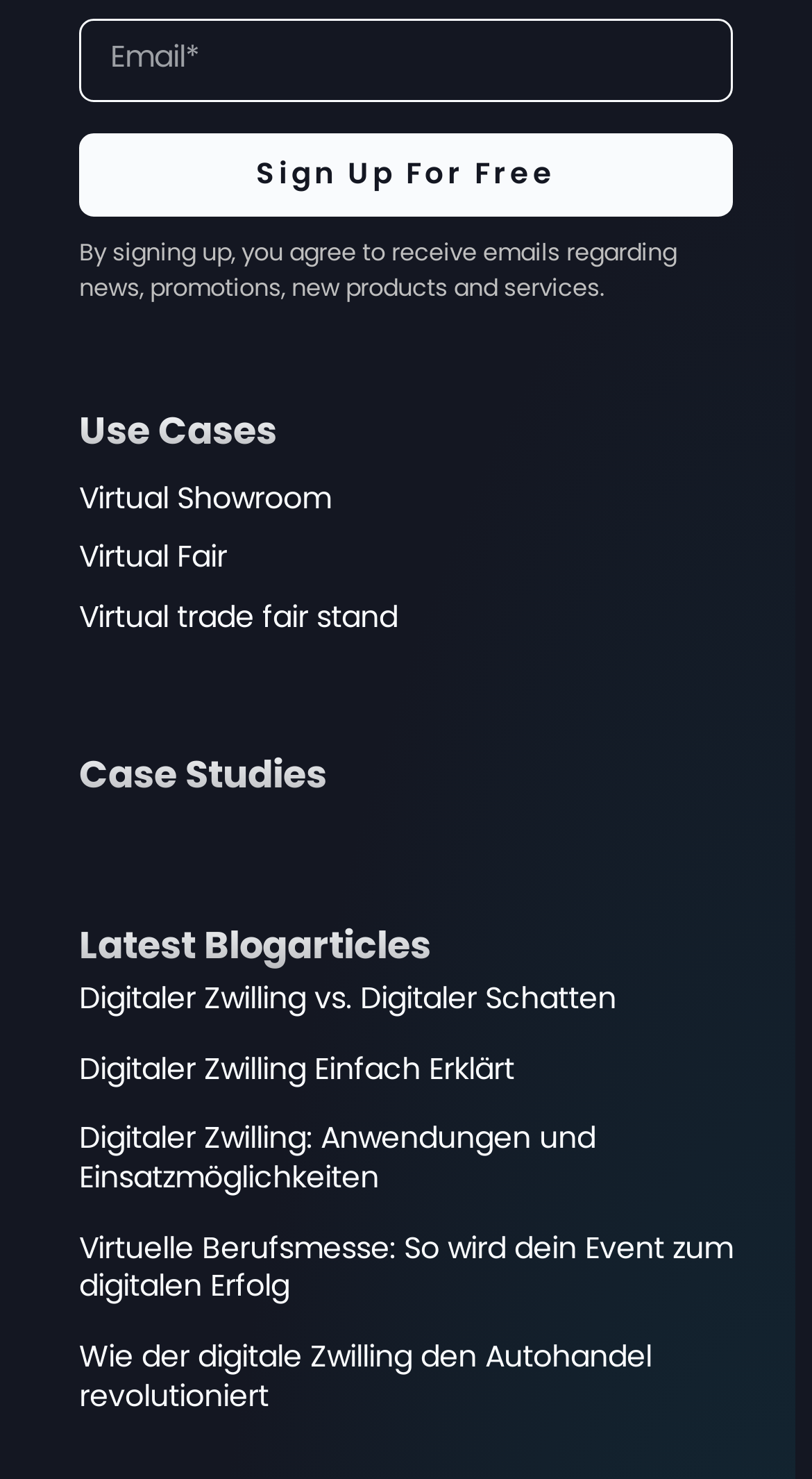How many case studies are listed?
Answer with a single word or phrase, using the screenshot for reference.

0